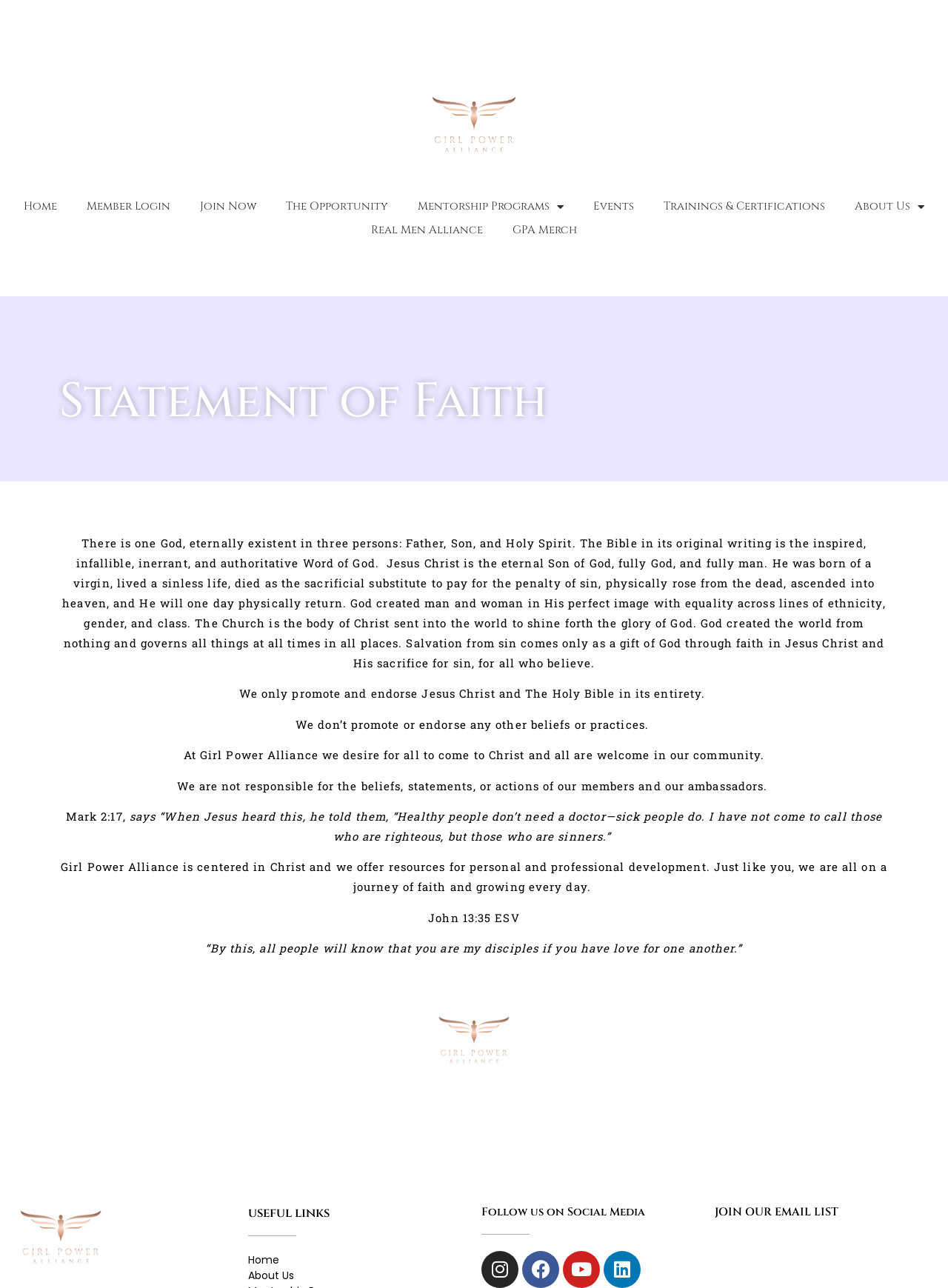Find the bounding box coordinates of the UI element according to this description: "Solution".

None